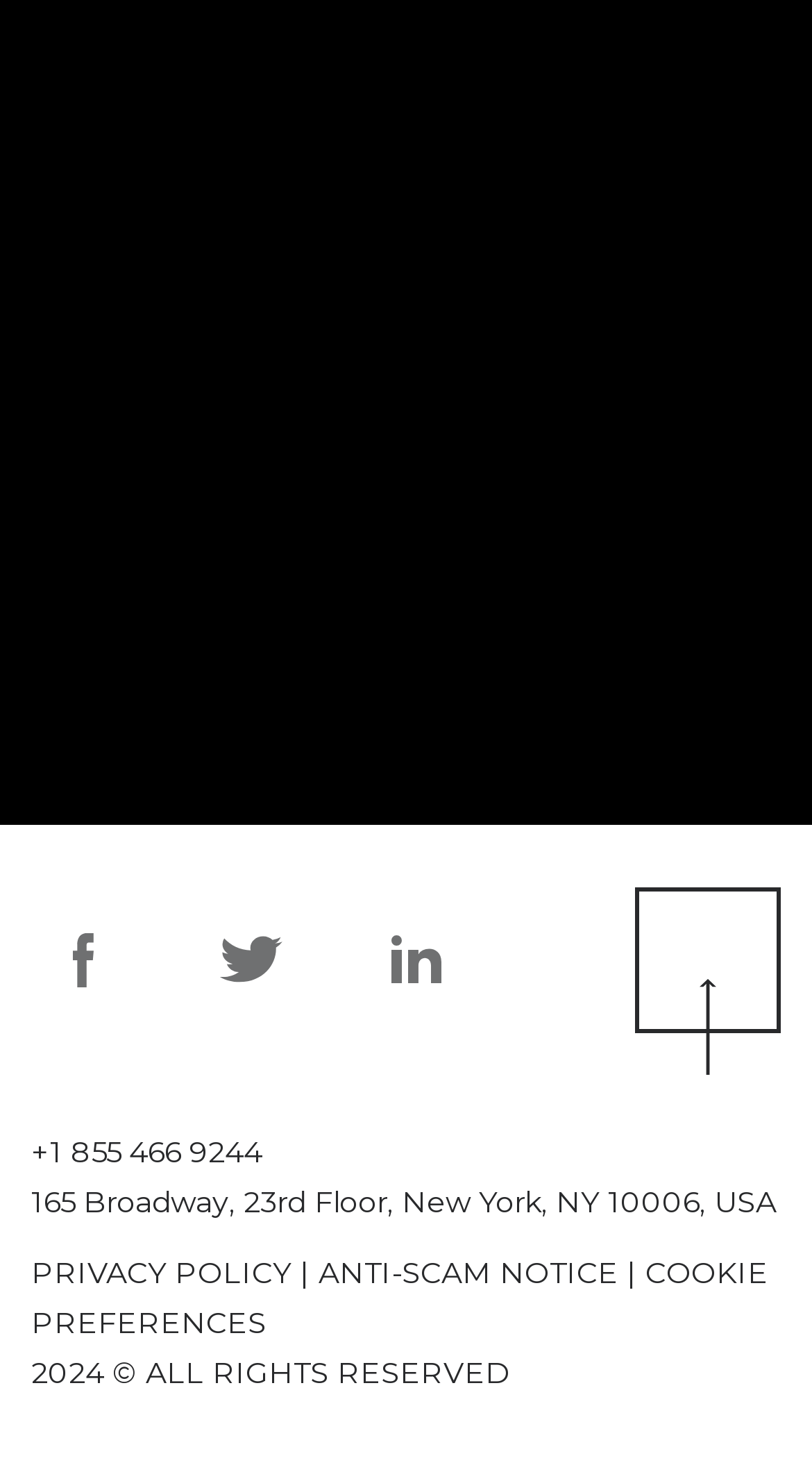Locate the bounding box coordinates of the element that should be clicked to fulfill the instruction: "Enter your query".

[0.038, 0.05, 0.962, 0.261]